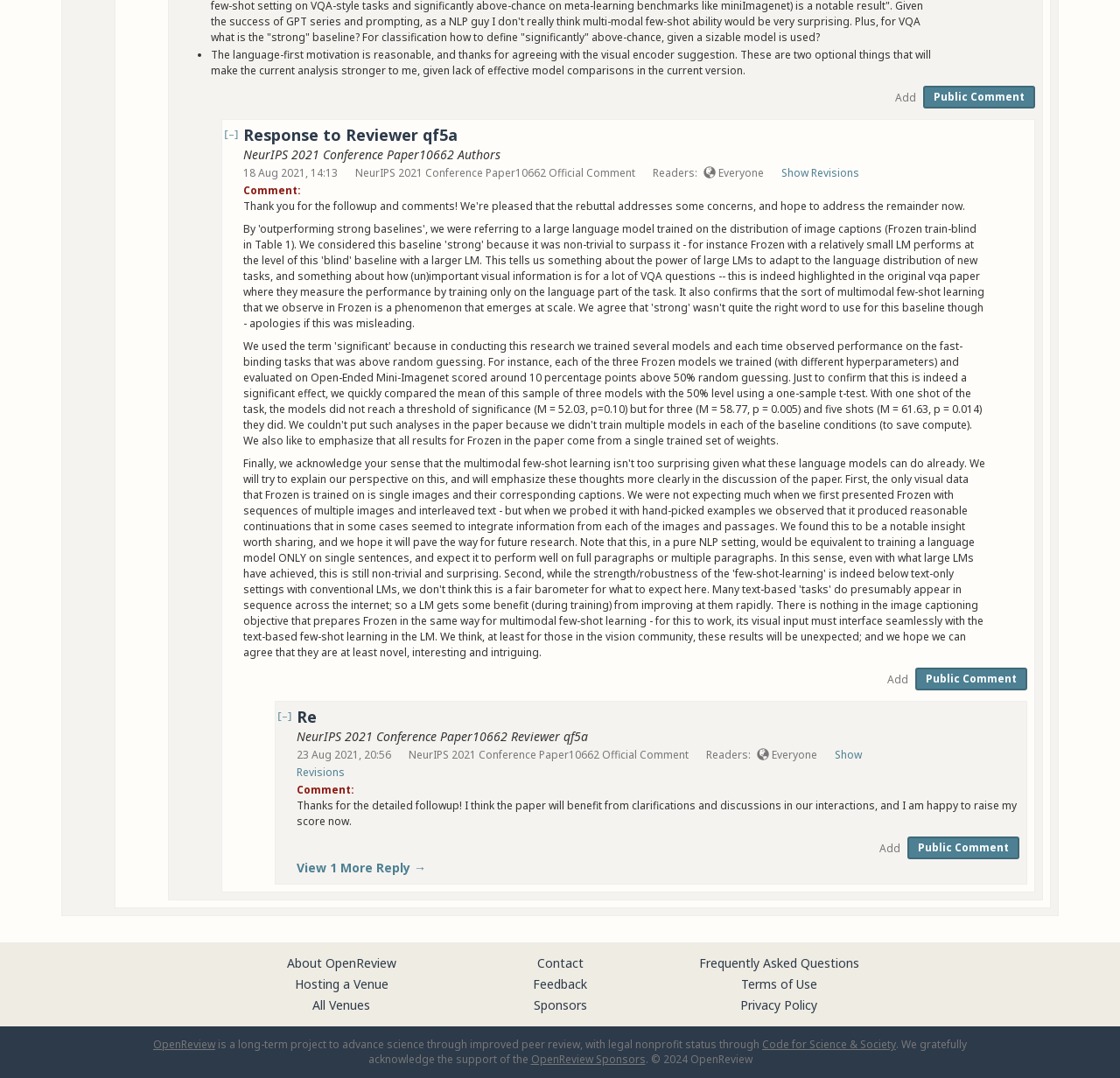Please specify the bounding box coordinates of the region to click in order to perform the following instruction: "Add a public comment".

[0.824, 0.08, 0.924, 0.101]